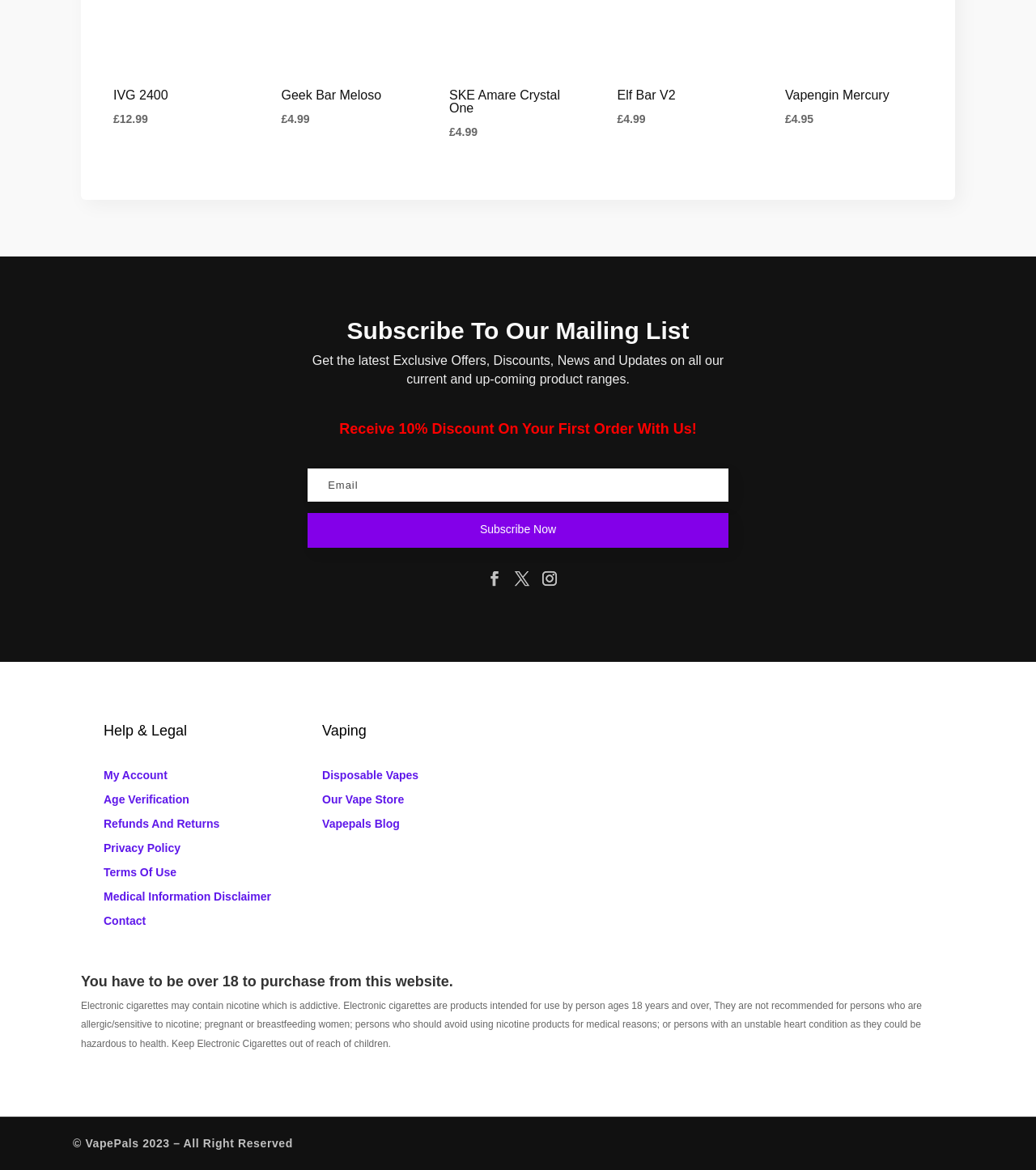Pinpoint the bounding box coordinates of the clickable element to carry out the following instruction: "Contact us."

[0.1, 0.782, 0.141, 0.797]